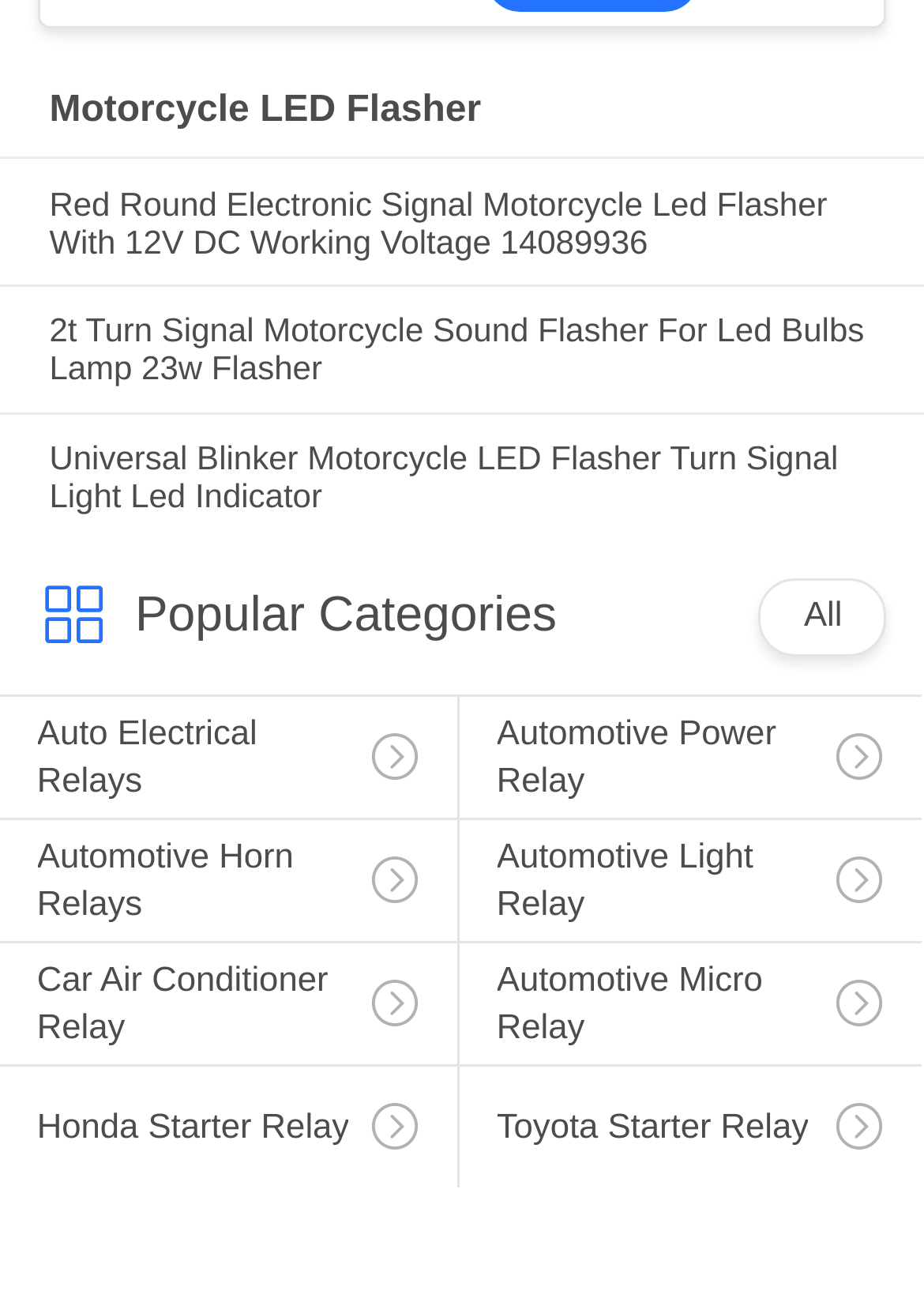Give a one-word or short-phrase answer to the following question: 
What is the category below the motorcycle LED flasher products?

Popular Categories